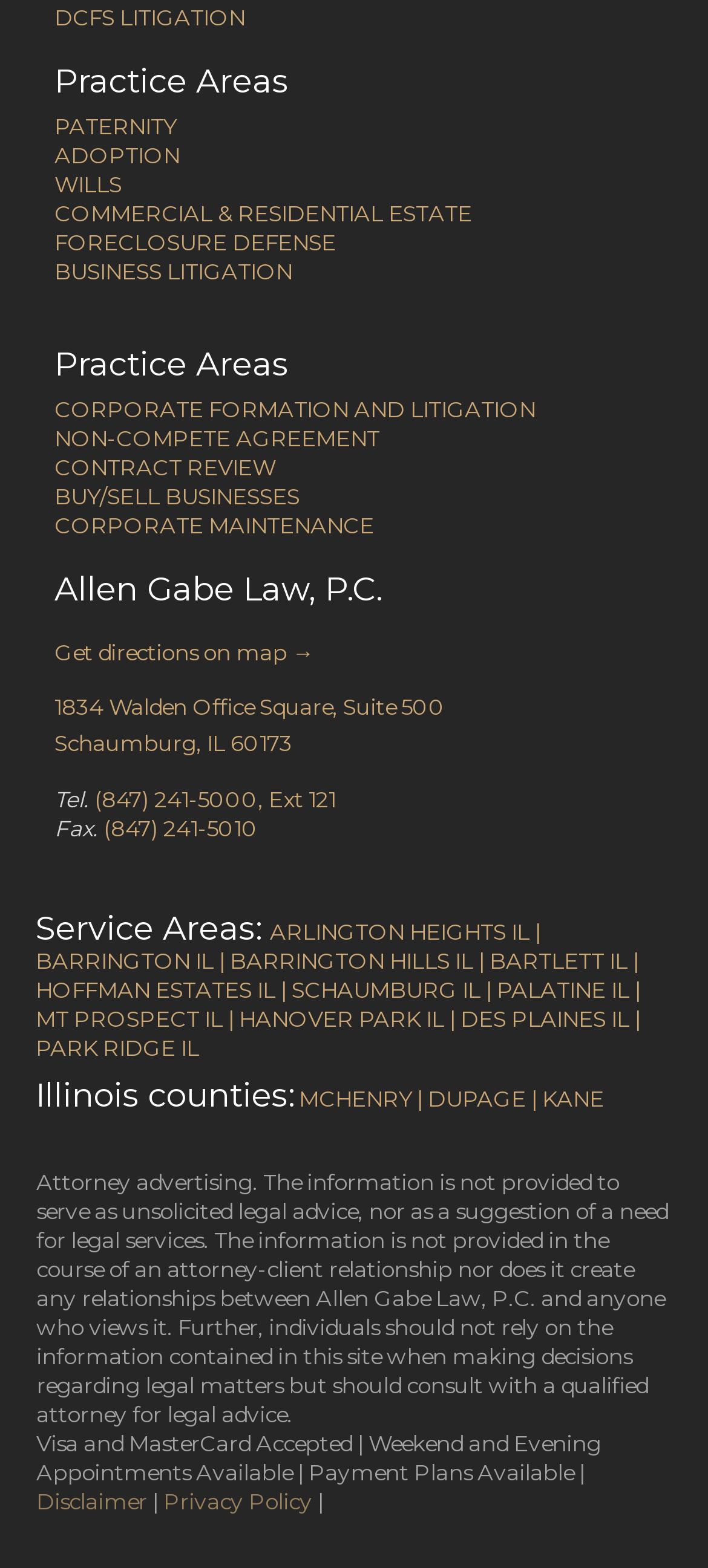What types of payment are accepted by the law firm?
Using the image, give a concise answer in the form of a single word or short phrase.

Visa and MasterCard